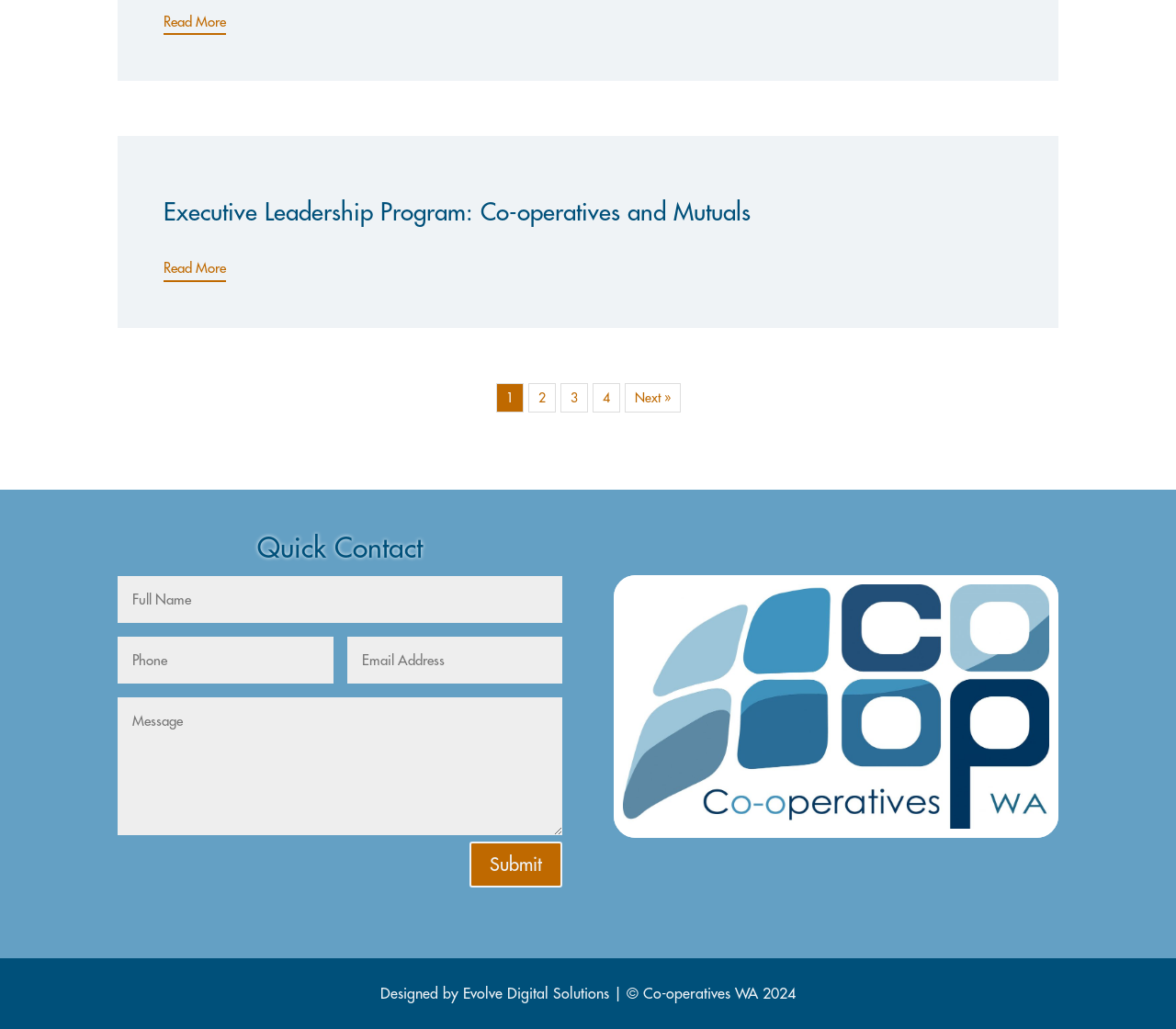Identify the bounding box coordinates for the UI element that matches this description: "name="et_pb_contact_phone_0" placeholder="Phone" title="Only numbers allowed."".

[0.1, 0.619, 0.283, 0.664]